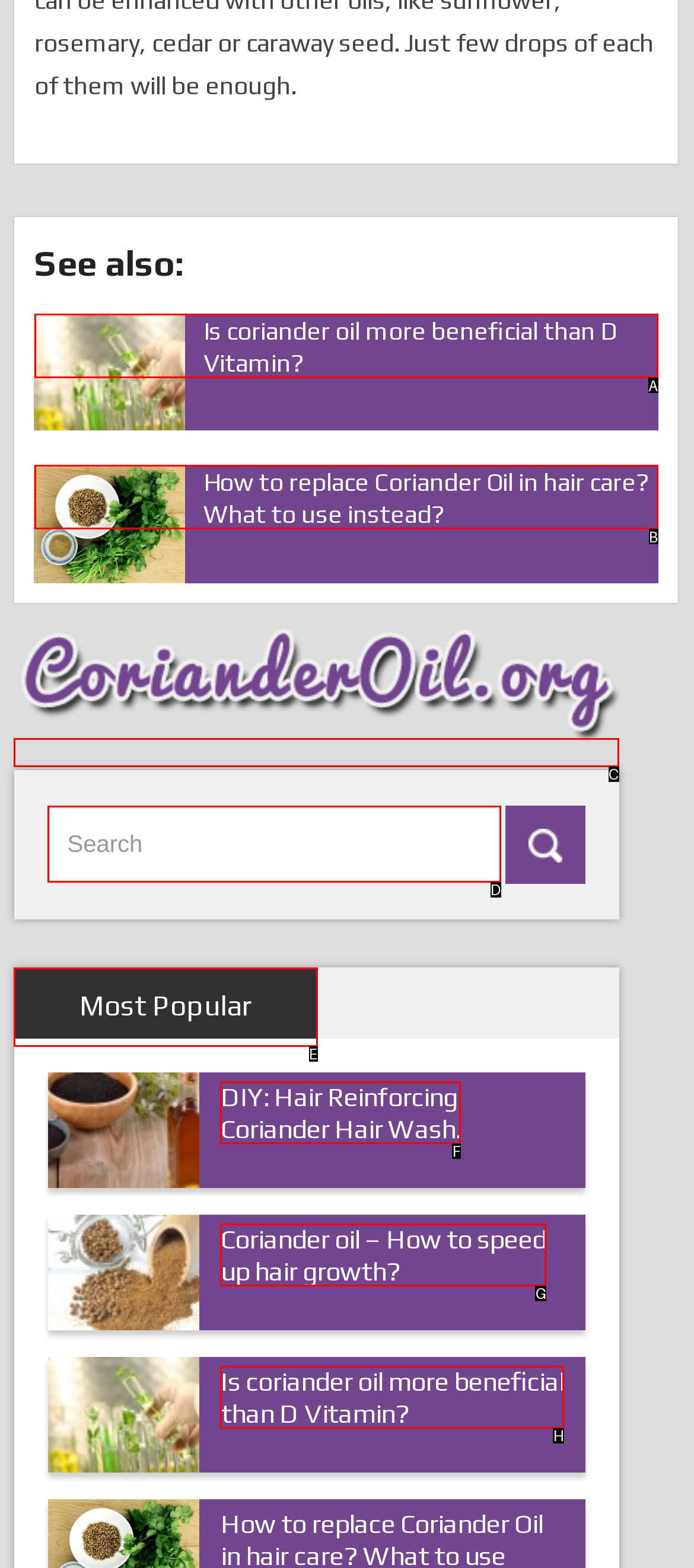Match the option to the description: input value="Search" name="s" value="Search"
State the letter of the correct option from the available choices.

D